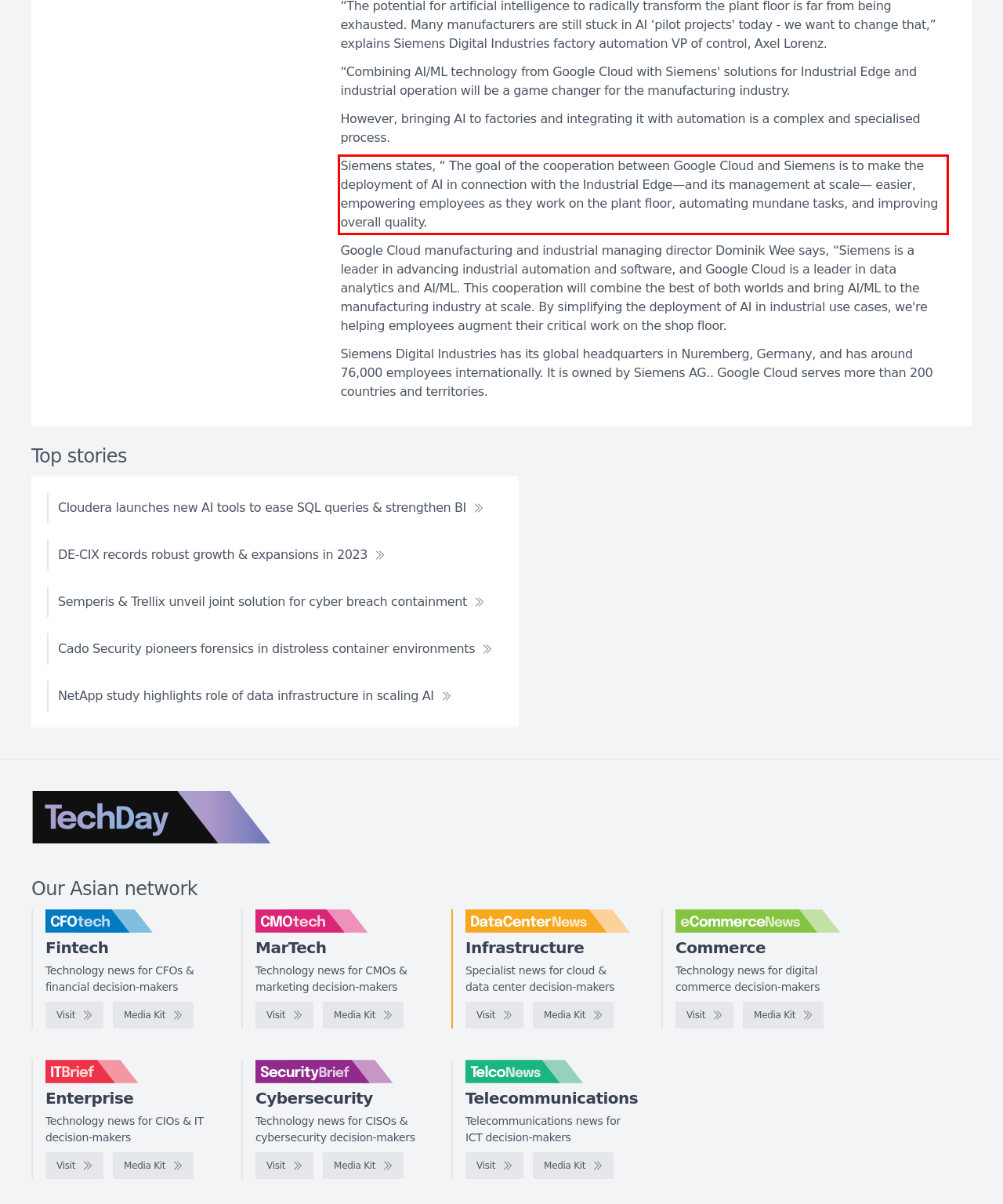Using OCR, extract the text content found within the red bounding box in the given webpage screenshot.

Siemens states, “ The goal of the cooperation between Google Cloud and Siemens is to make the deployment of AI in connection with the Industrial Edge—and its management at scale— easier, empowering employees as they work on the plant floor, automating mundane tasks, and improving overall quality.